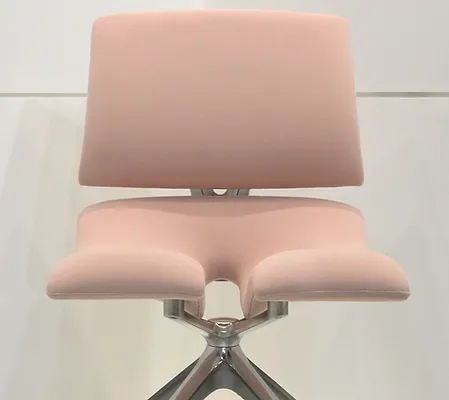What is the shape of the chair's seat?
Provide a detailed answer to the question, using the image to inform your response.

The caption describes the chair's seat as anatomically shaped, which implies that it is designed to conform to the natural curves of the human body, providing optimal support and comfort.